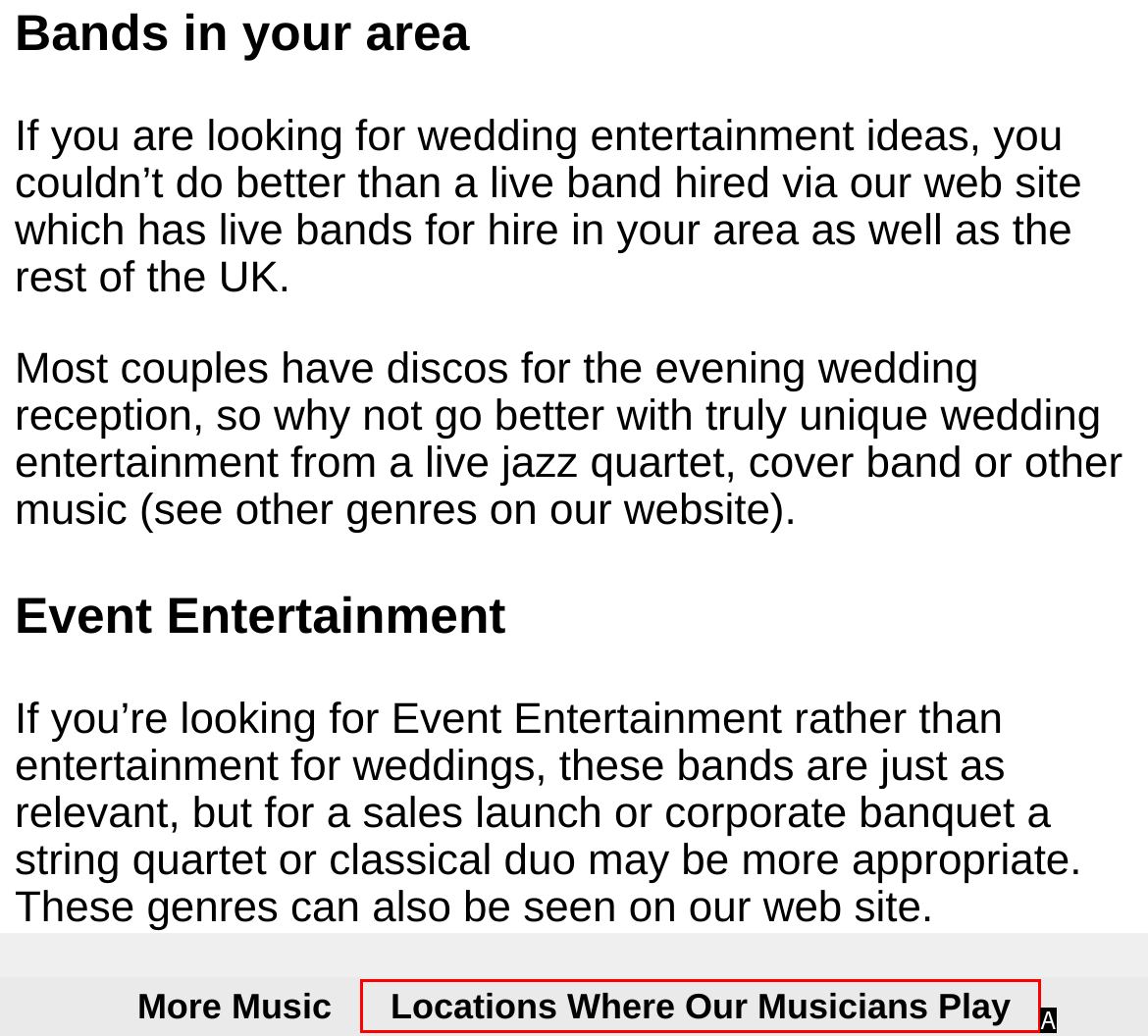Which option best describes: Locations Where Our Musicians Play
Respond with the letter of the appropriate choice.

A